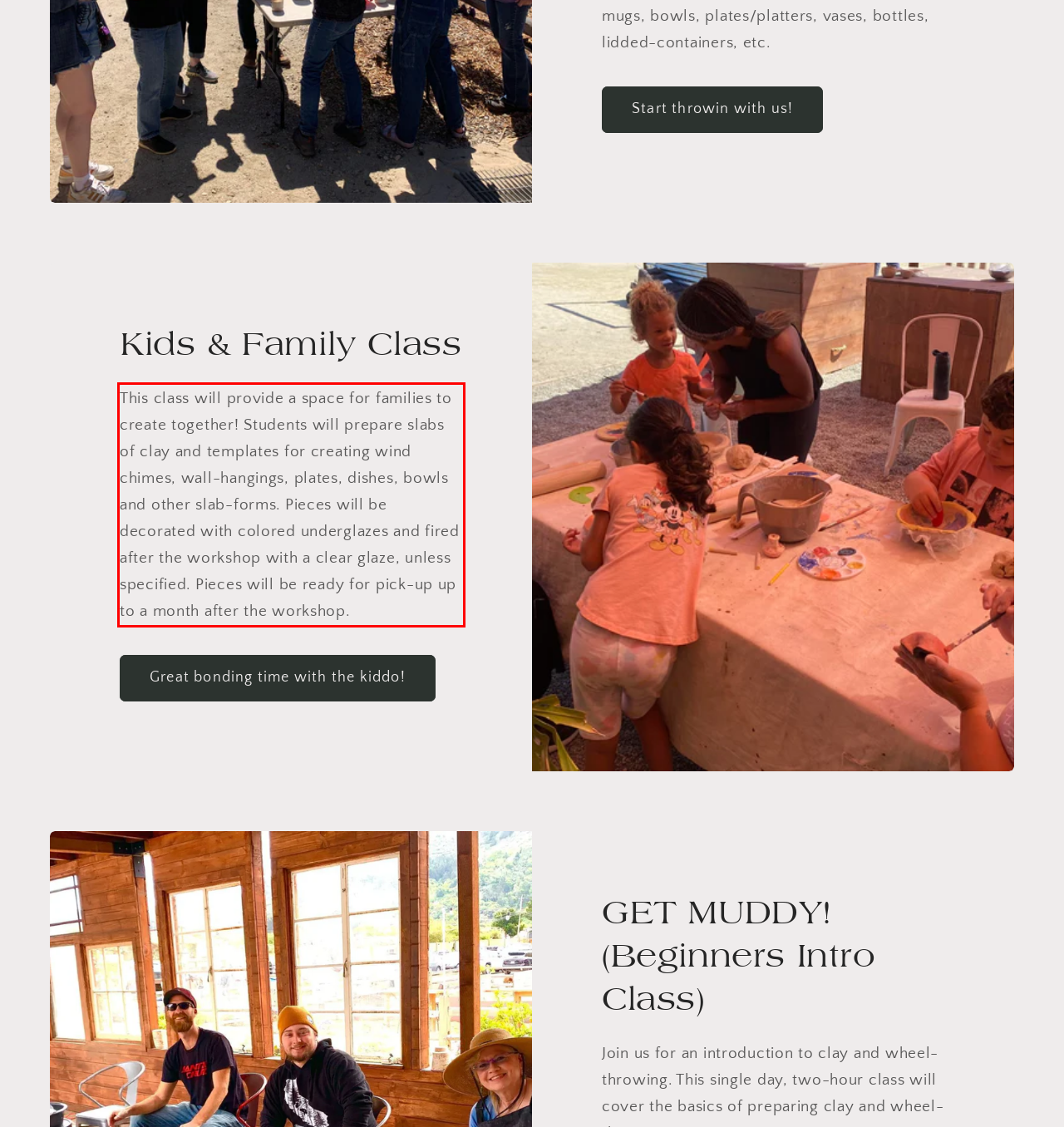Given a screenshot of a webpage containing a red rectangle bounding box, extract and provide the text content found within the red bounding box.

This class will provide a space for families to create together! Students will prepare slabs of clay and templates for creating wind chimes, wall-hangings, plates, dishes, bowls and other slab-forms. Pieces will be decorated with colored underglazes and fired after the workshop with a clear glaze, unless specified. Pieces will be ready for pick-up up to a month after the workshop.